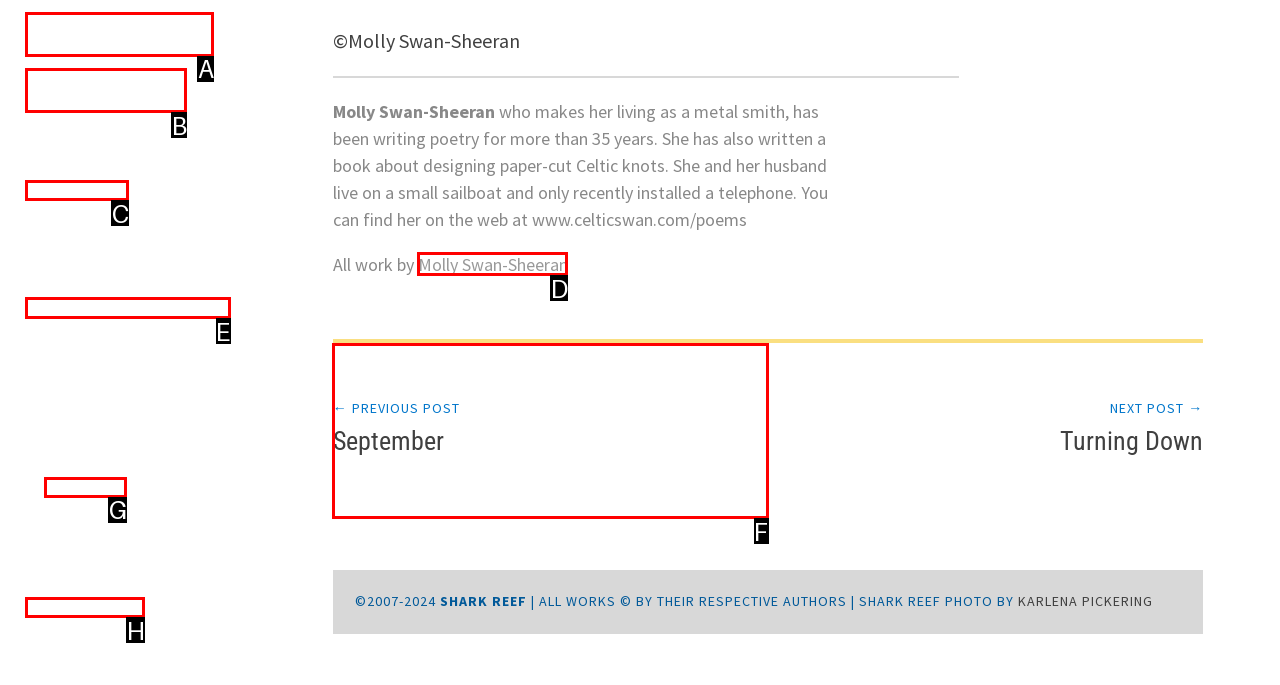Select the proper UI element to click in order to perform the following task: go to NON-FICTION section. Indicate your choice with the letter of the appropriate option.

E